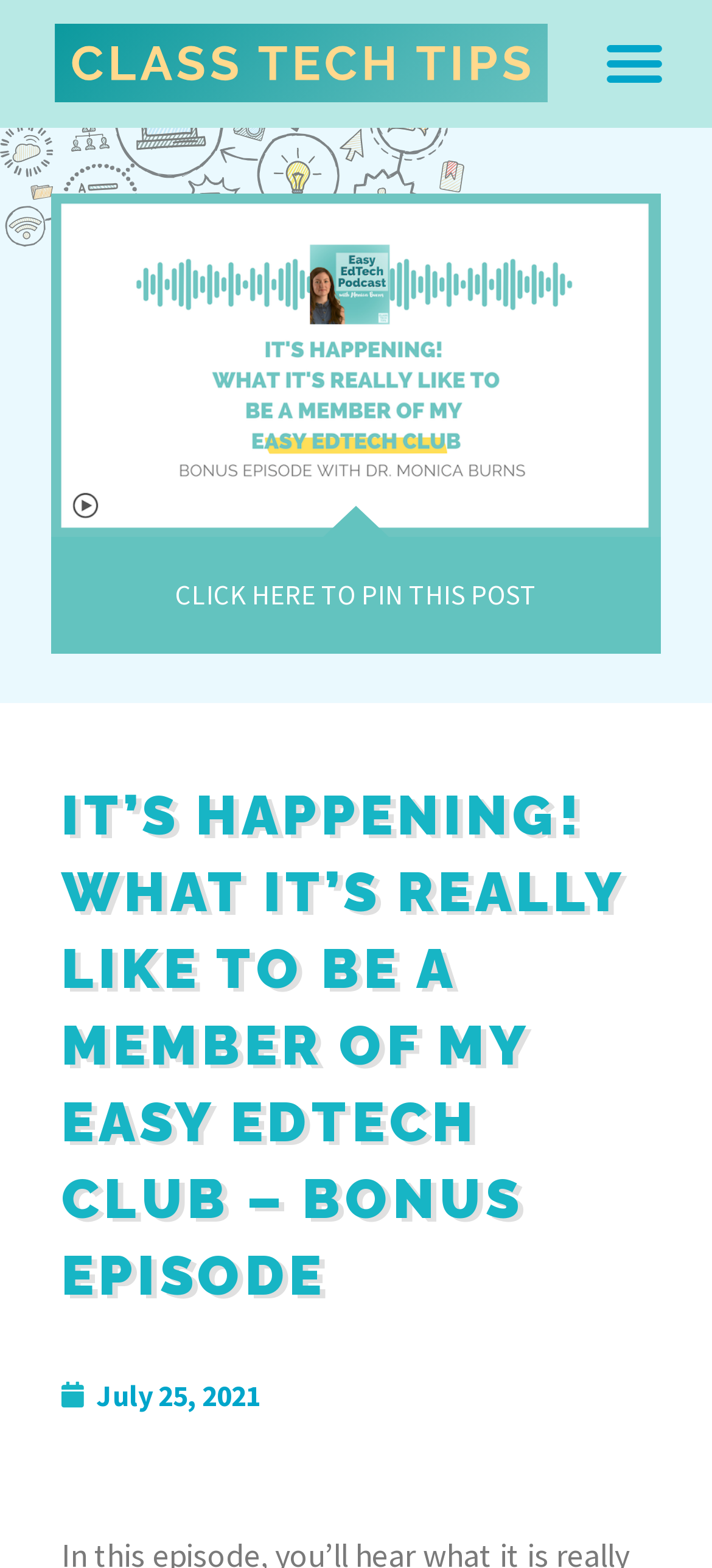Is the menu toggle button expanded?
Answer briefly with a single word or phrase based on the image.

No